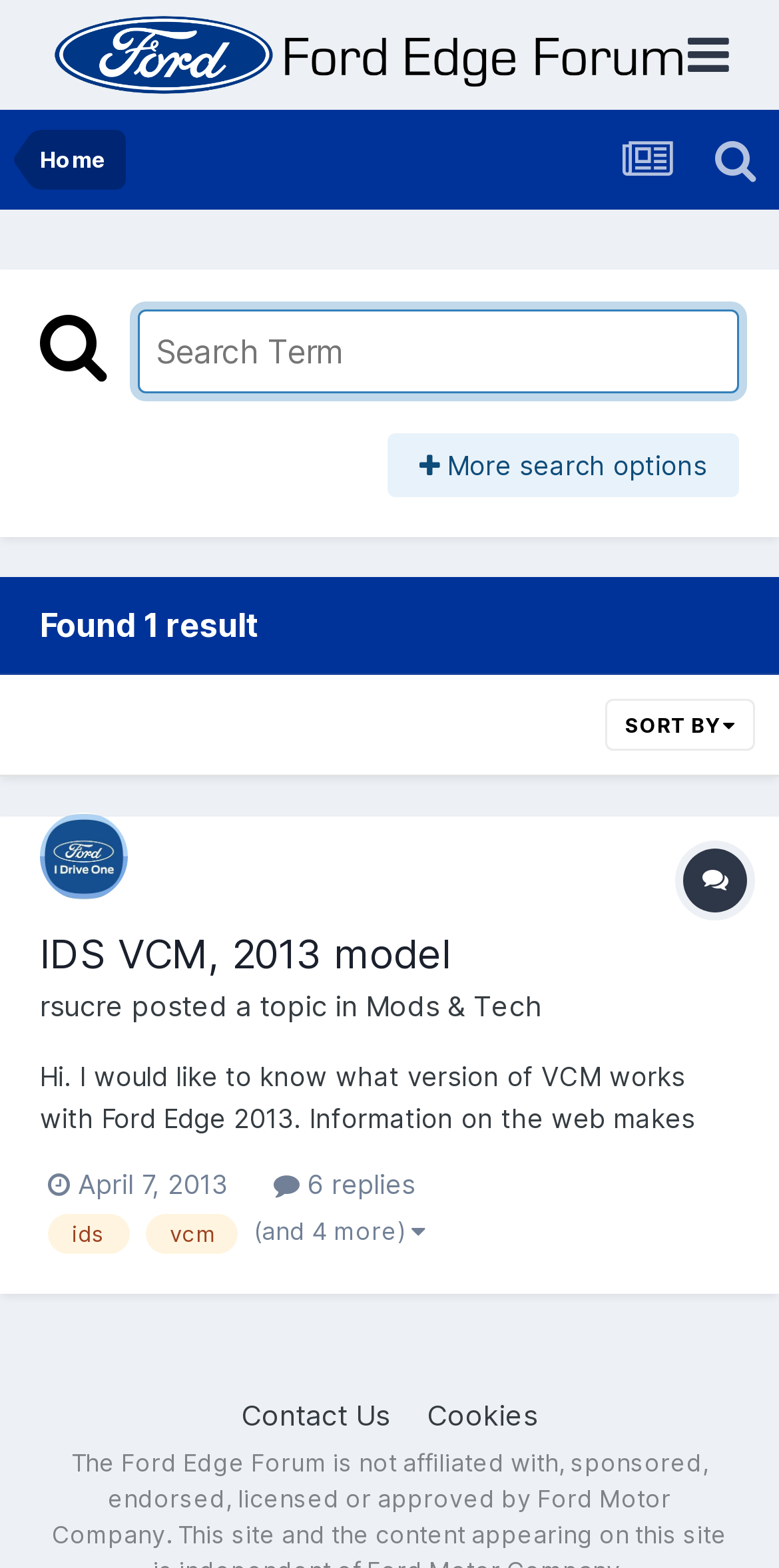What is the topic of the first result?
Can you provide a detailed and comprehensive answer to the question?

The answer can be found in the heading element 'IDS VCM, 2013 model' which is located at the top of the first result.